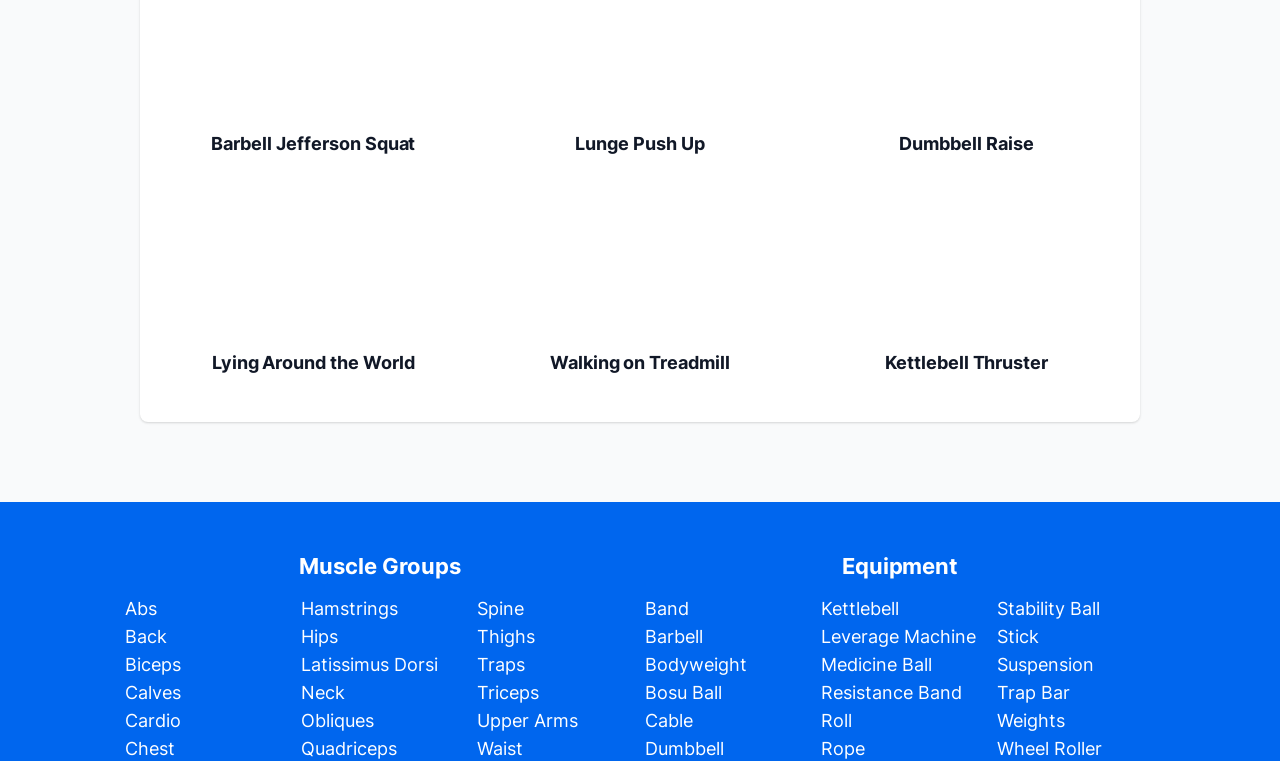Please mark the bounding box coordinates of the area that should be clicked to carry out the instruction: "Choose Dumbbell equipment".

[0.504, 0.97, 0.565, 0.997]